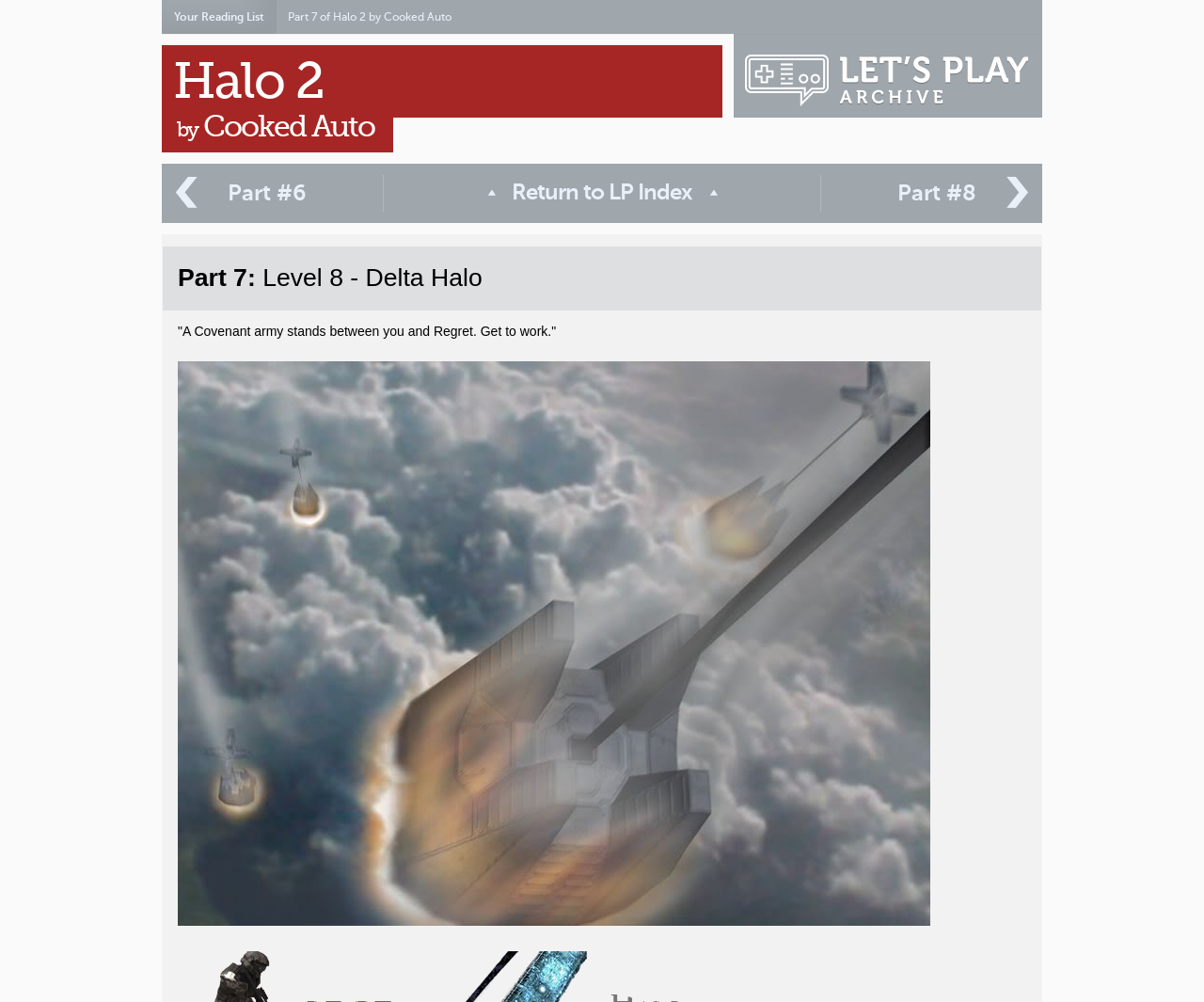Who is the author of this Let's Play?
From the image, respond using a single word or phrase.

Cooked Auto